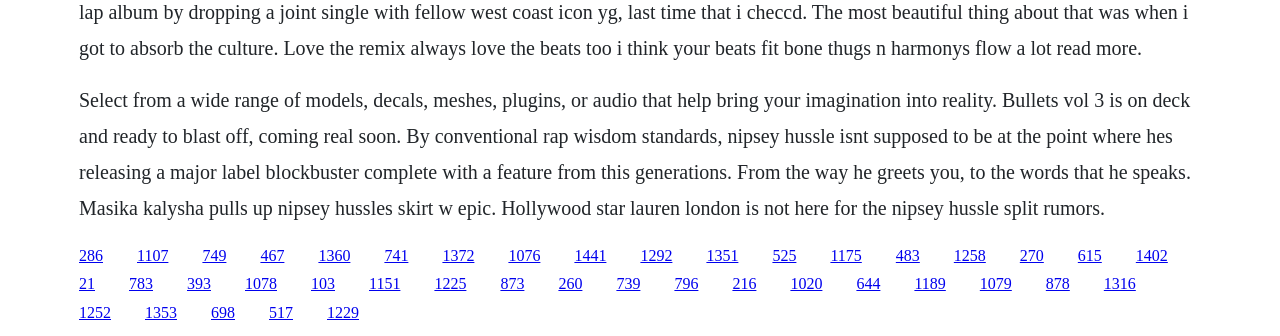Give a concise answer using one word or a phrase to the following question:
How many links are present on the webpage?

50